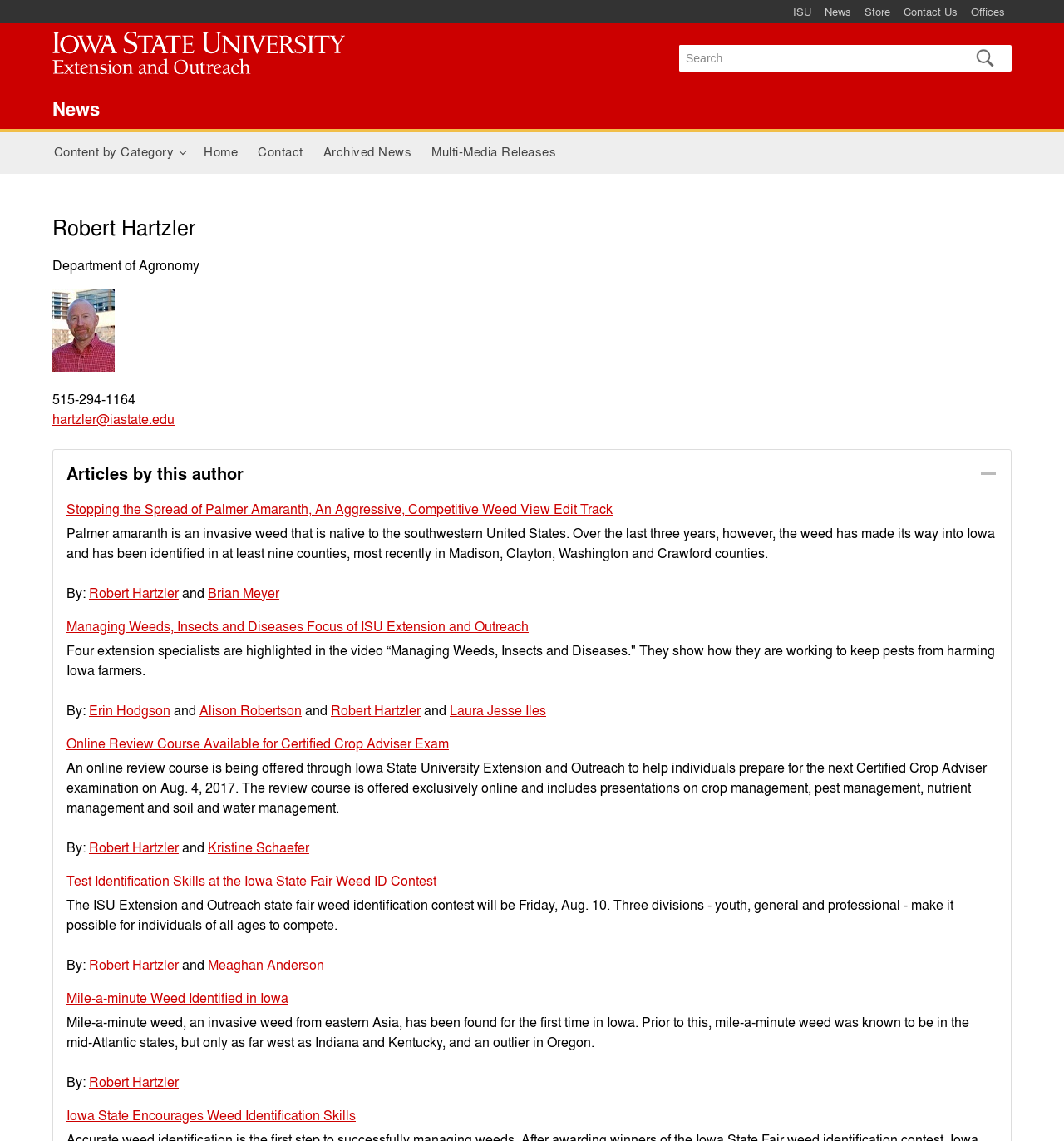Please find the bounding box for the following UI element description. Provide the coordinates in (top-left x, top-left y, bottom-right x, bottom-right y) format, with values between 0 and 1: Mile-a-minute Weed Identified in Iowa

[0.062, 0.867, 0.271, 0.883]